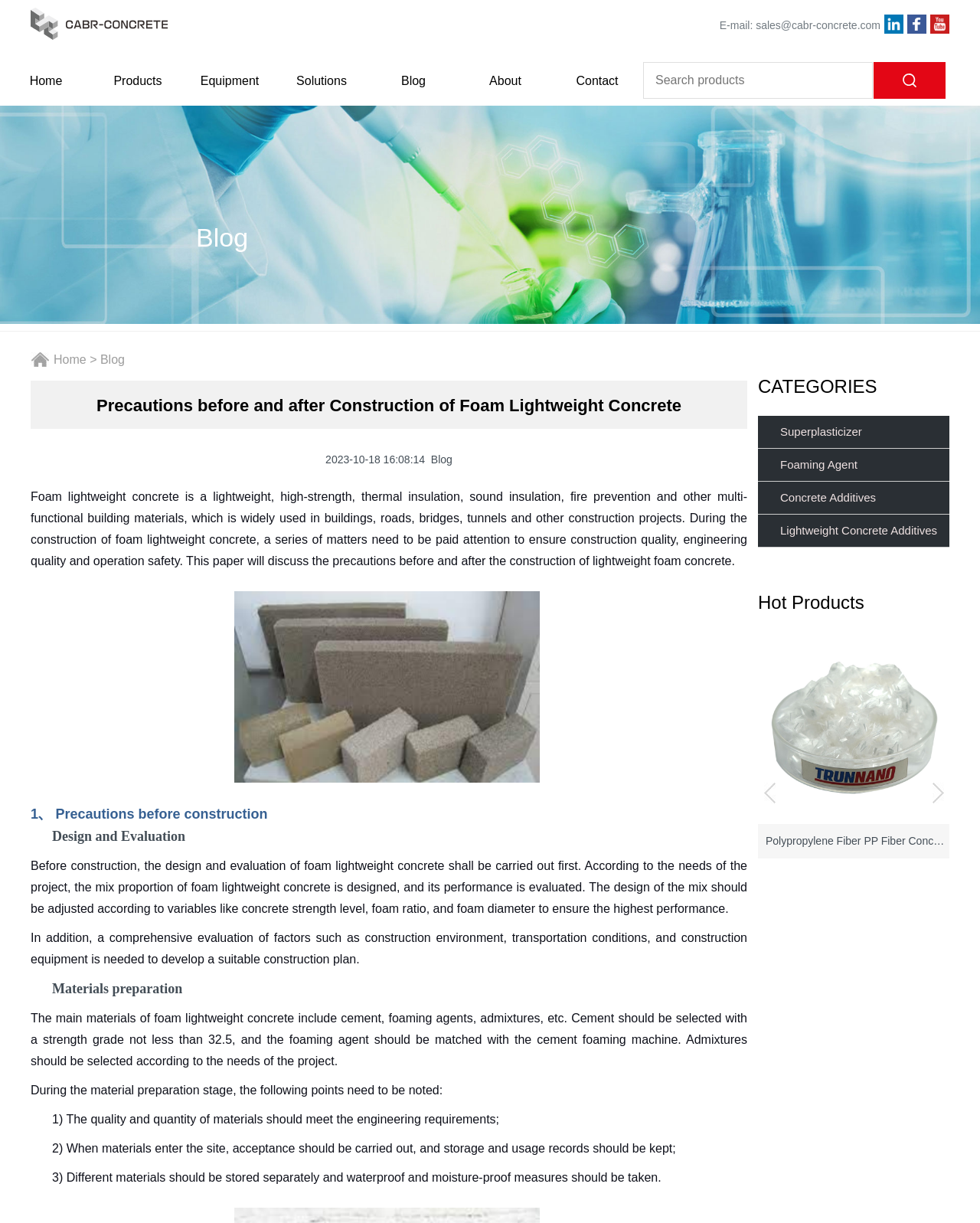Answer the question below using just one word or a short phrase: 
What is the company email?

sales@cabr-concrete.com